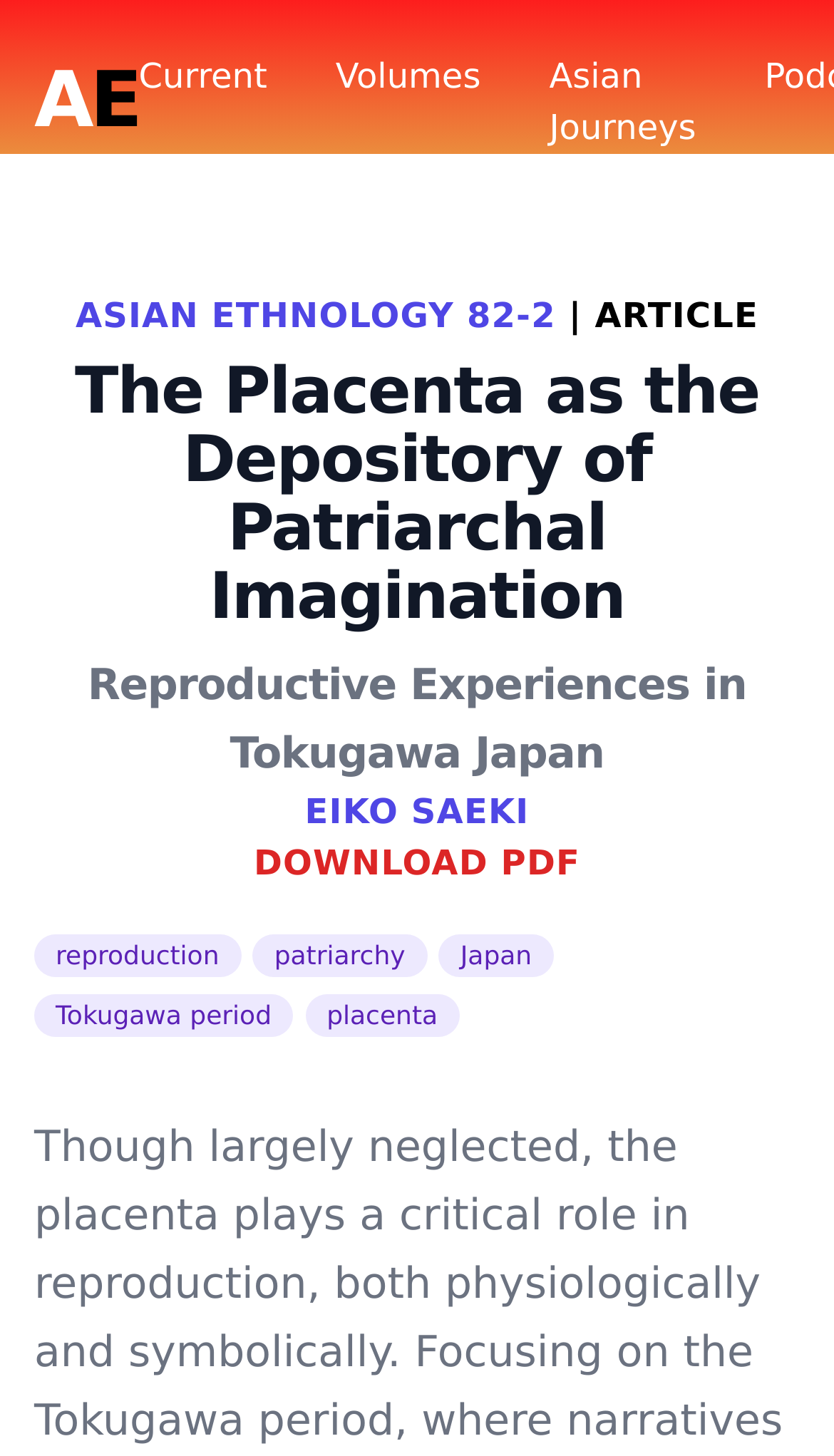What is the author of the article?
Give a one-word or short phrase answer based on the image.

EIKO SAEKI